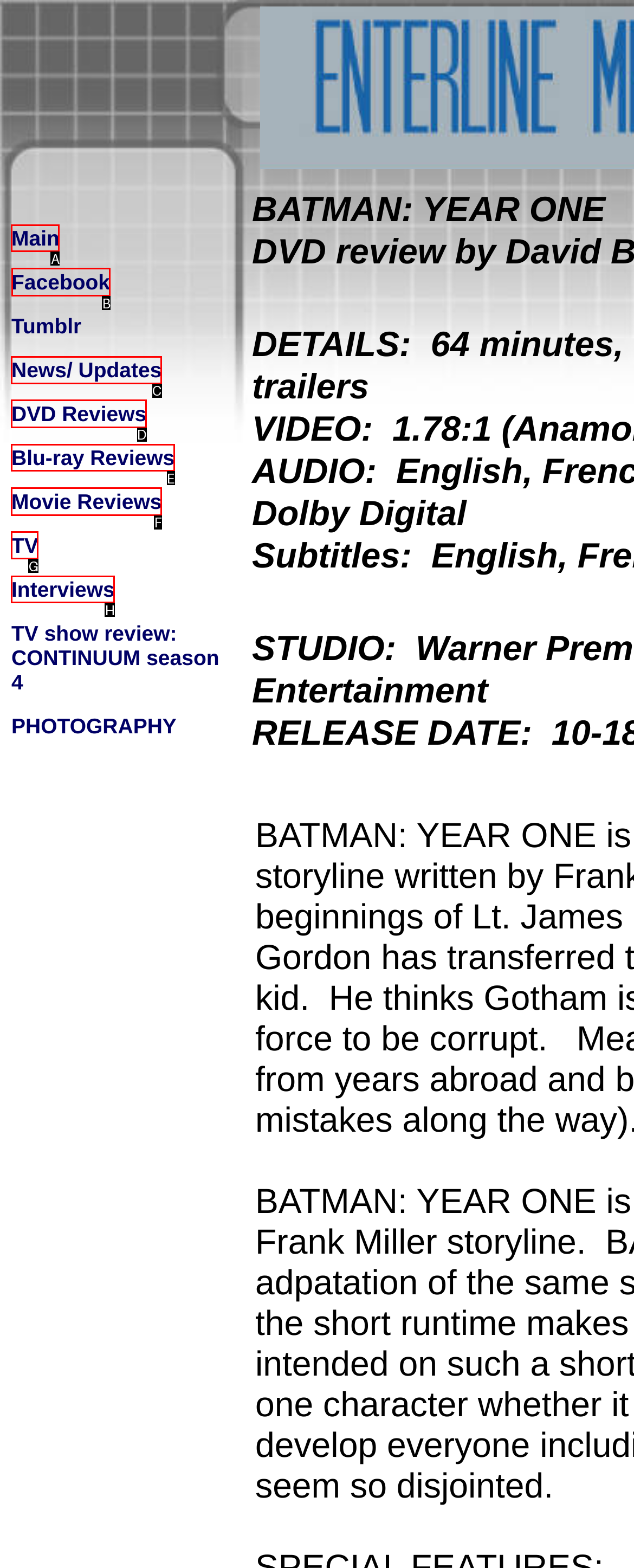Which HTML element should be clicked to perform the following task: Visit Facebook
Reply with the letter of the appropriate option.

B